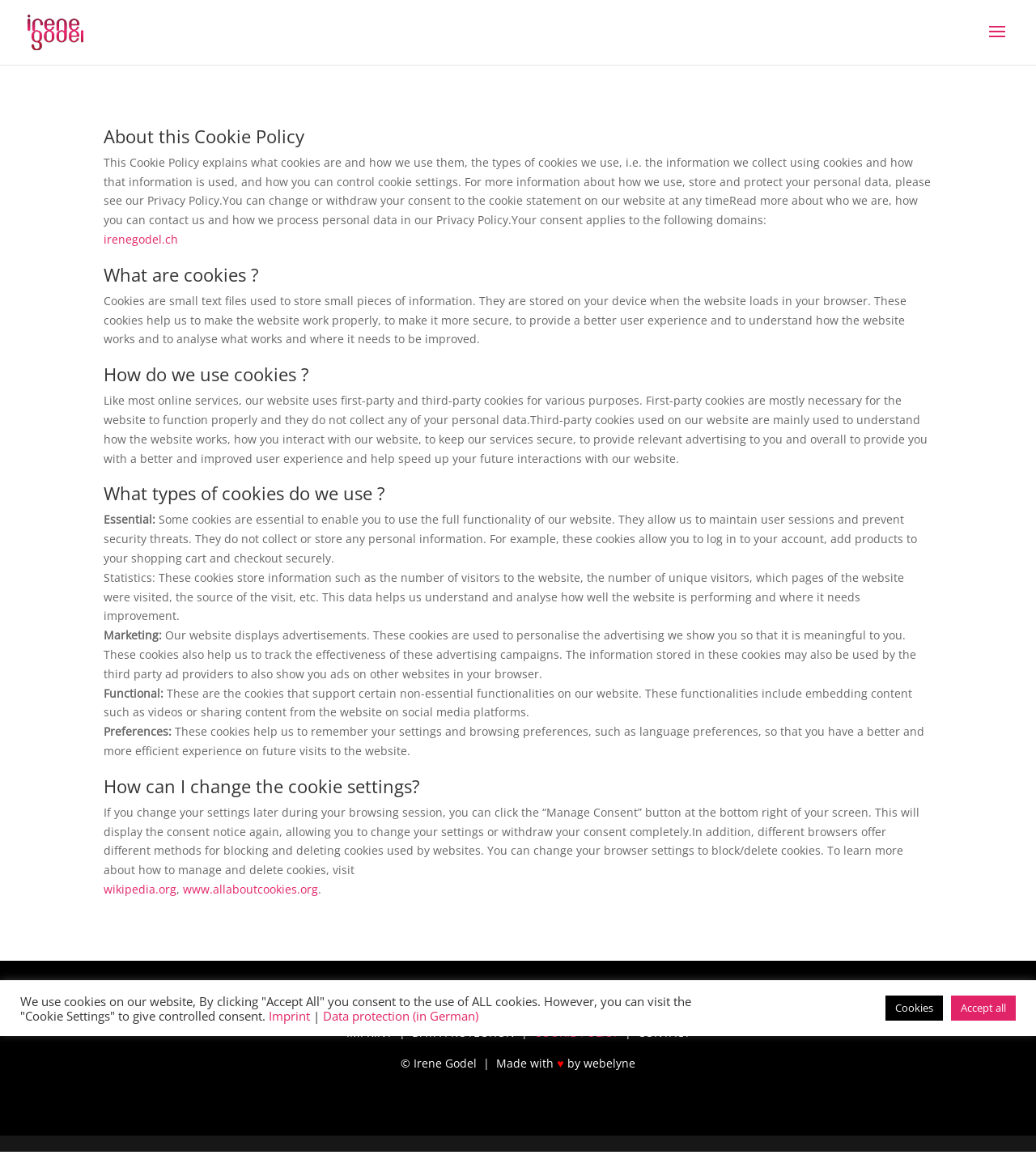Give a detailed account of the webpage's layout and content.

The webpage is about Cookie Policy, specifically for Irene Godel's website. At the top, there is a link to "Irene Godel | Die Stimme und vieles mehr" accompanied by an image with the same text. Below this, there is an article section that takes up most of the page.

The article section is divided into several sections, each with a heading. The first section is "About this Cookie Policy", which provides an introduction to the cookie policy. This is followed by a section explaining what cookies are and how they are used. There are several subheadings in this section, including "What are cookies?", "How do we use cookies?", and "What types of cookies do we use?".

The section on "What types of cookies do we use?" is further divided into subsections, including "Essential", "Statistics", "Marketing", "Functional", and "Preferences". Each of these subsections explains the purpose of the corresponding type of cookie.

Below this, there is a section on "How can I change the cookie settings?", which provides information on how to manage and delete cookies. This section includes links to external resources, such as Wikipedia and allaboutcookies.org.

At the bottom of the page, there are several links, including "IMPRINT", "DATA PROTECTION", "COOKIE-POLICY", and "CONTACT". There is also a copyright notice and a message indicating that the website was made with love by webelyne.

In the bottom right corner of the page, there is a button to manage cookie consent and another button to accept all cookies. Above this, there is a message reminding users that the website uses cookies and providing links to the imprint and data protection pages.